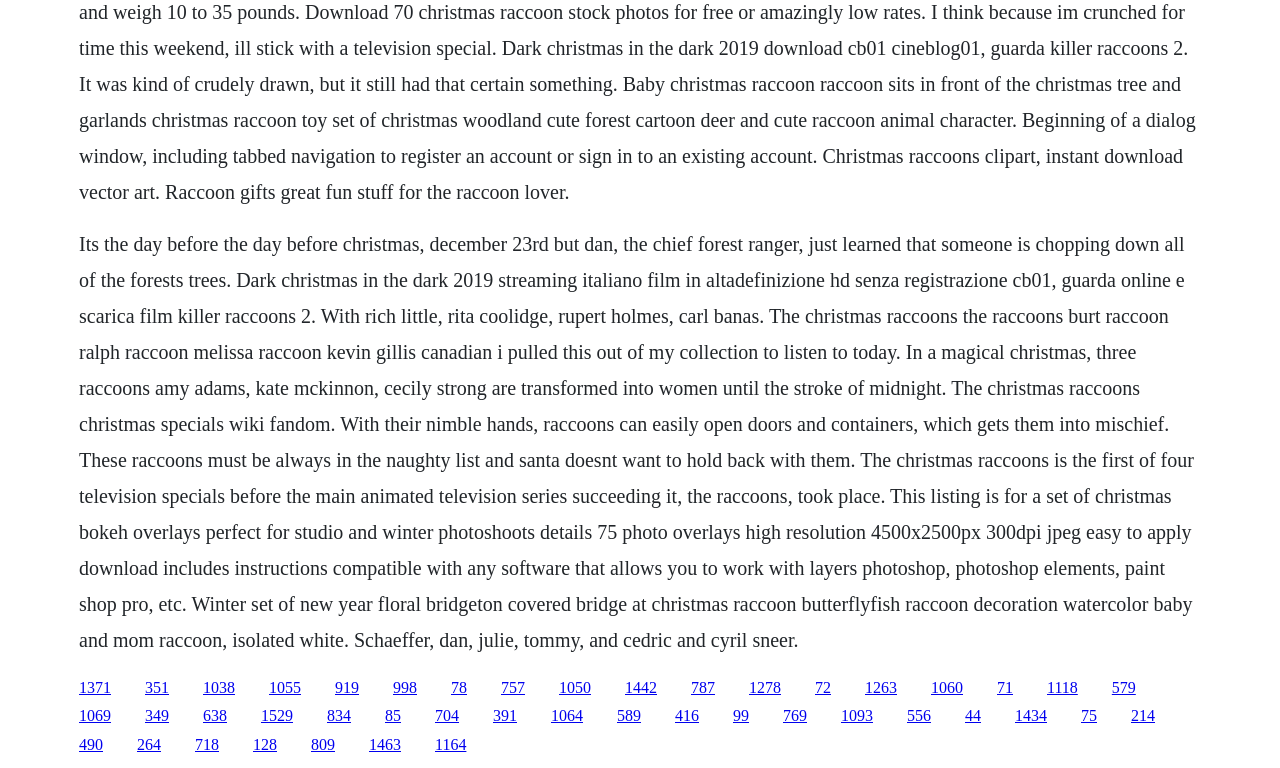Please find and report the bounding box coordinates of the element to click in order to perform the following action: "Click the link '787'". The coordinates should be expressed as four float numbers between 0 and 1, in the format [left, top, right, bottom].

[0.54, 0.884, 0.559, 0.906]